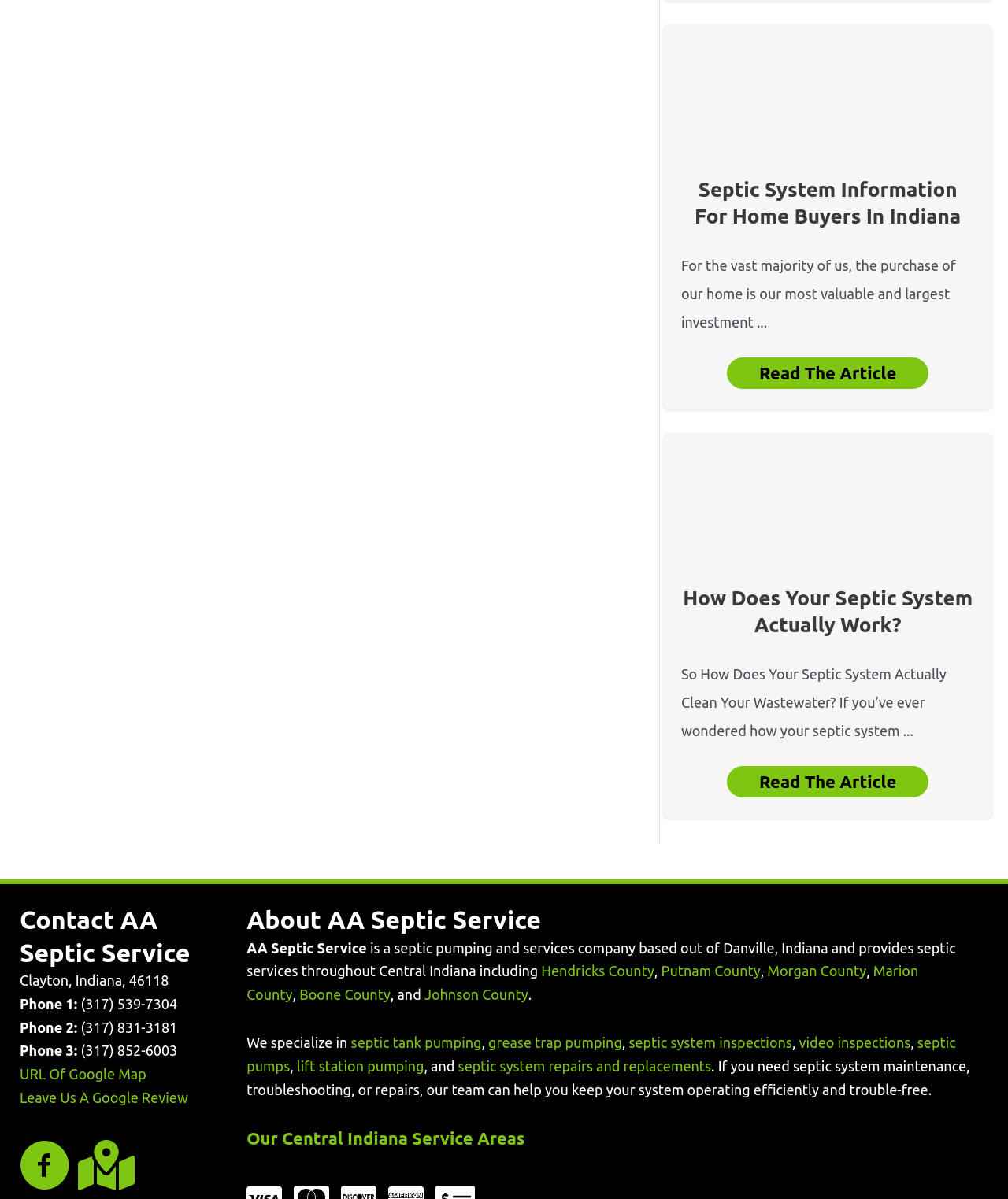Provide the bounding box for the UI element matching this description: "URL Of Google Map".

[0.02, 0.889, 0.145, 0.902]